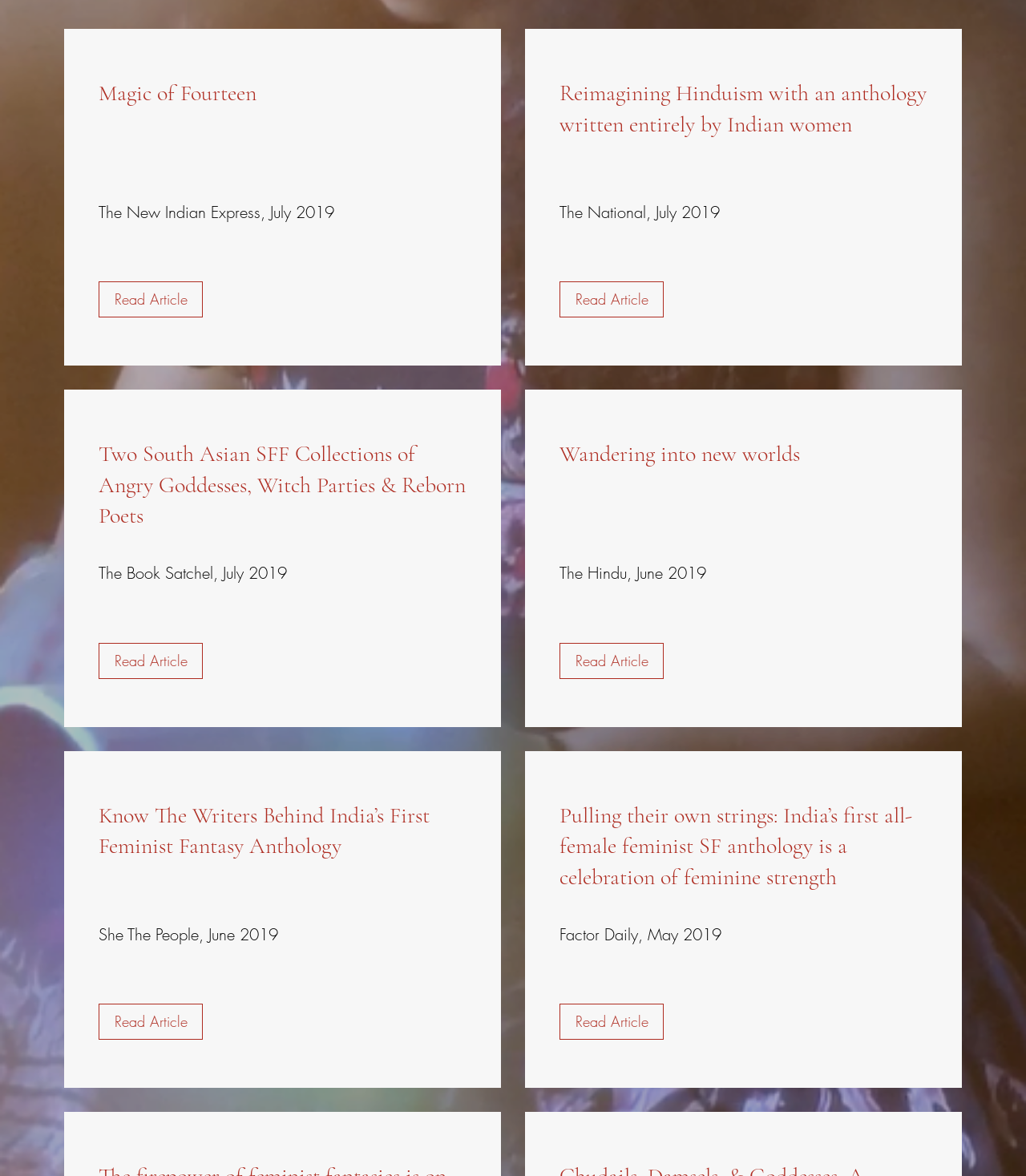Given the element description, predict the bounding box coordinates in the format (top-left x, top-left y, bottom-right x, bottom-right y). Make sure all values are between 0 and 1. Here is the element description: Read Article

[0.545, 0.547, 0.647, 0.577]